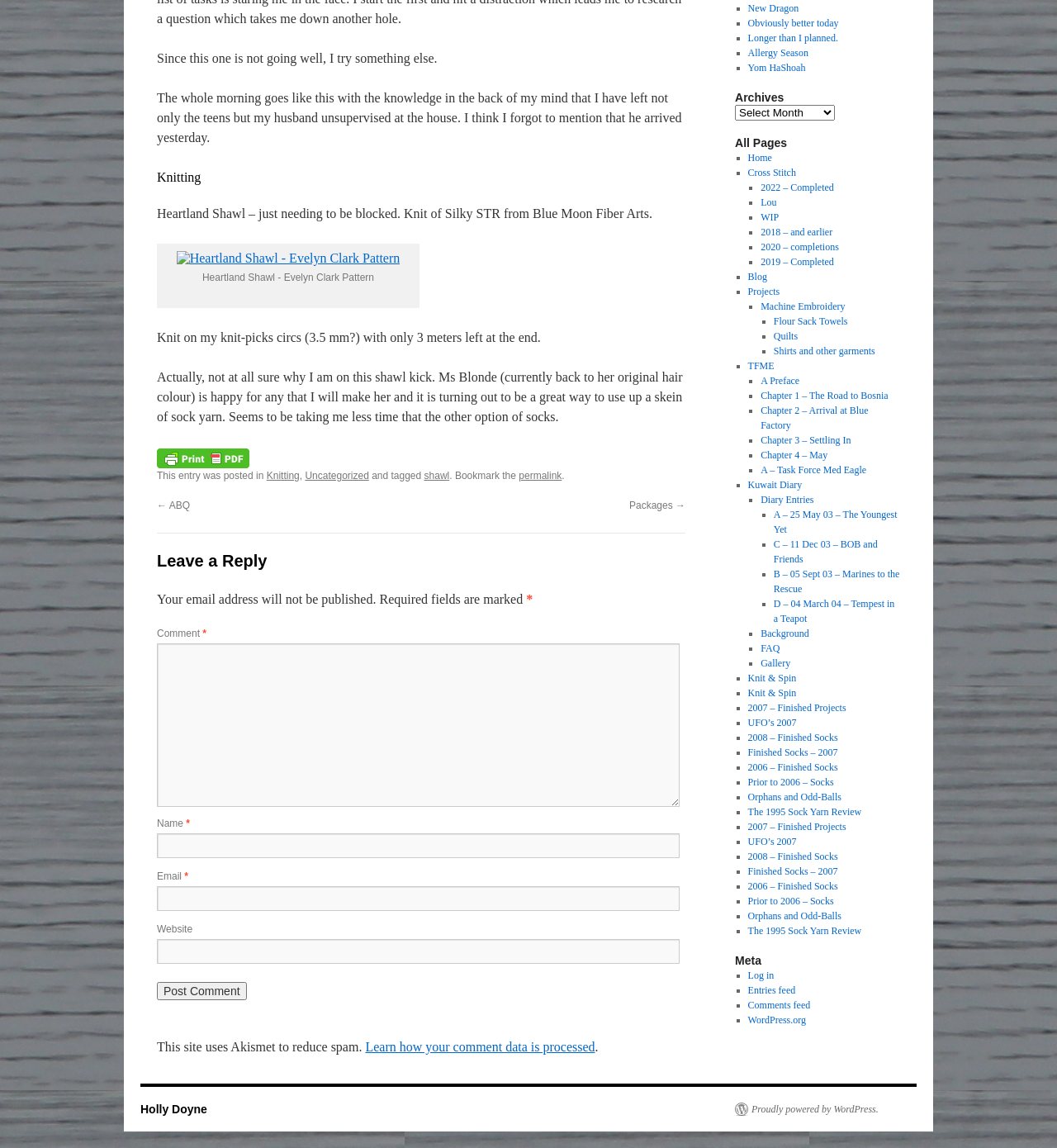Please determine the bounding box coordinates for the UI element described as: "shawl".

[0.401, 0.409, 0.425, 0.419]